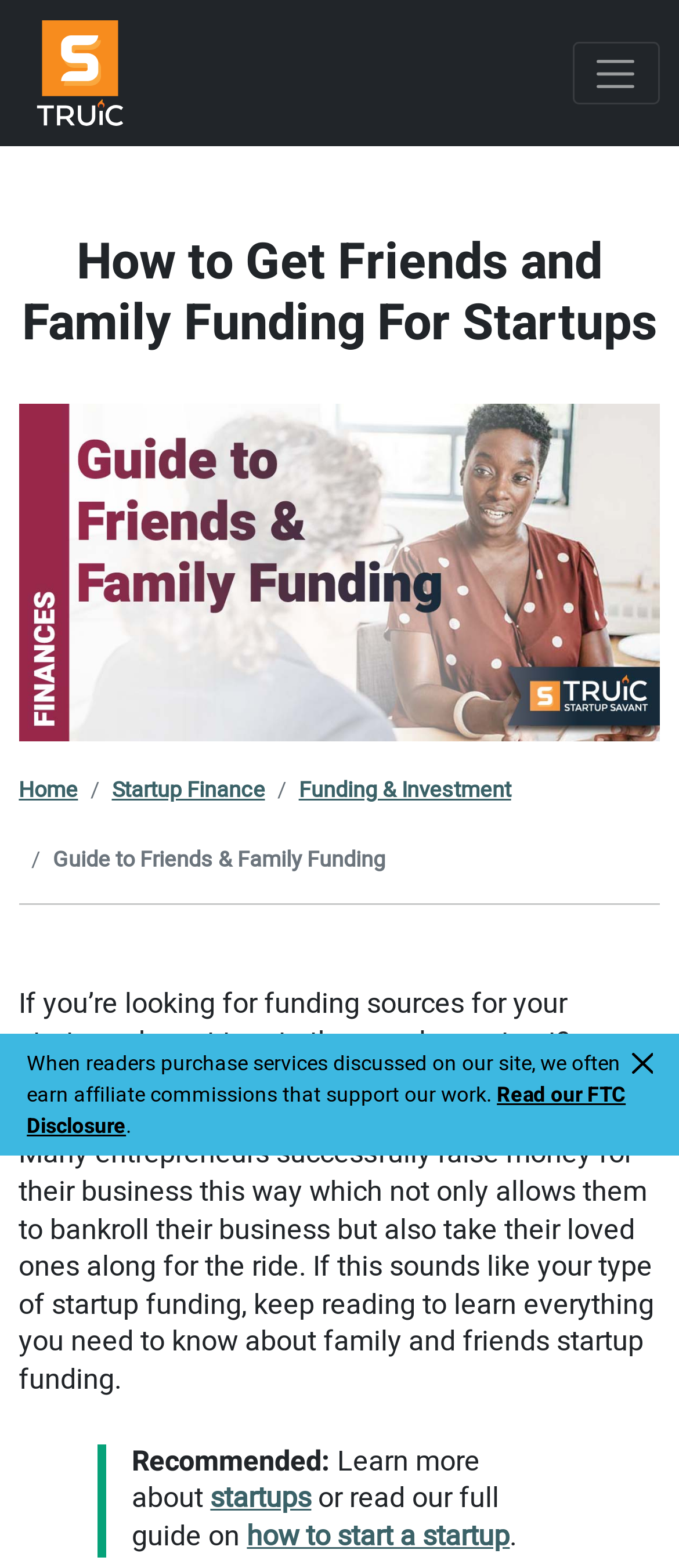Please answer the following question using a single word or phrase: What is the topic of the article?

Friends and Family Funding For Startups